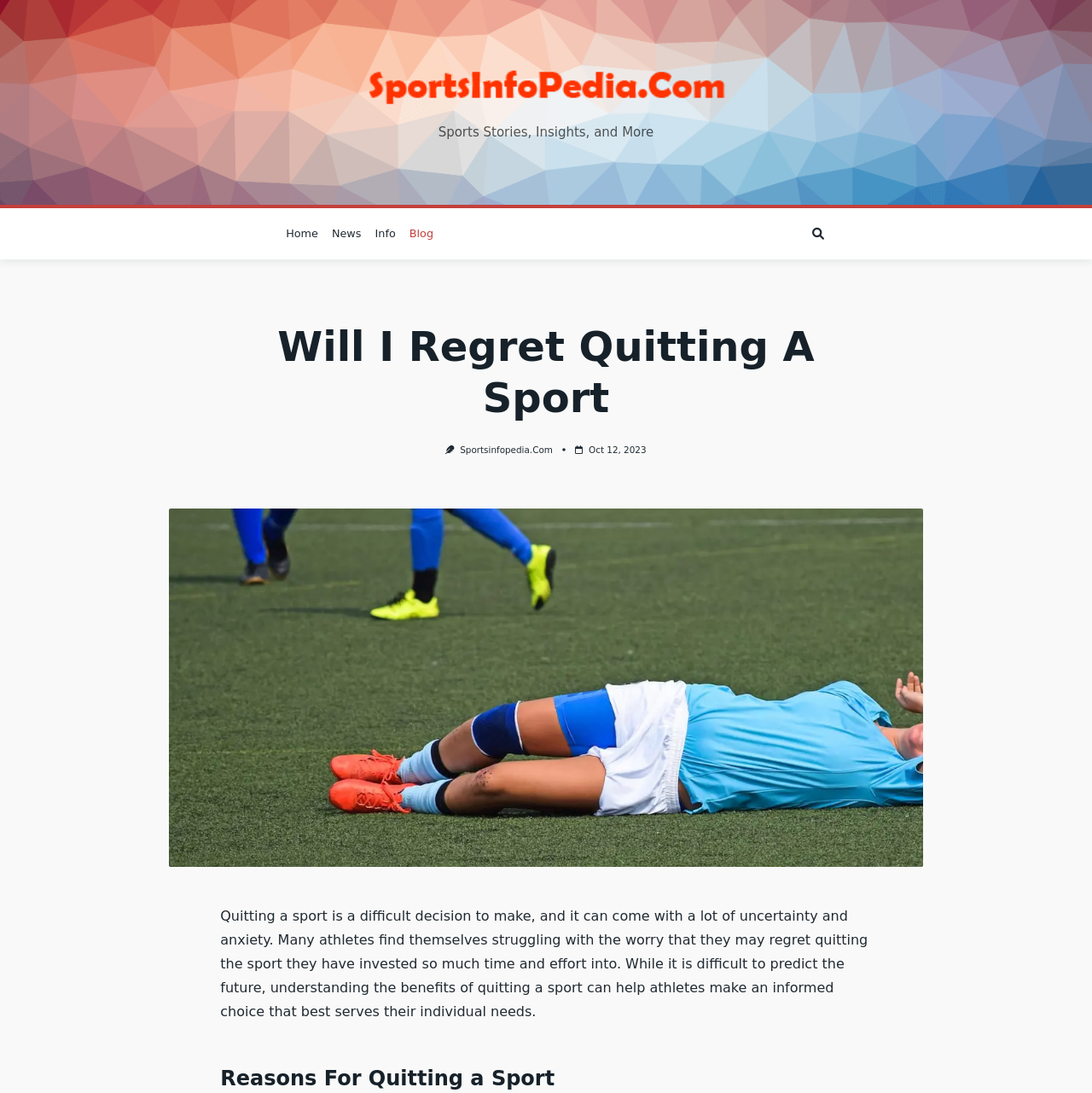What is the website's name?
Use the screenshot to answer the question with a single word or phrase.

Sports Info Pedia